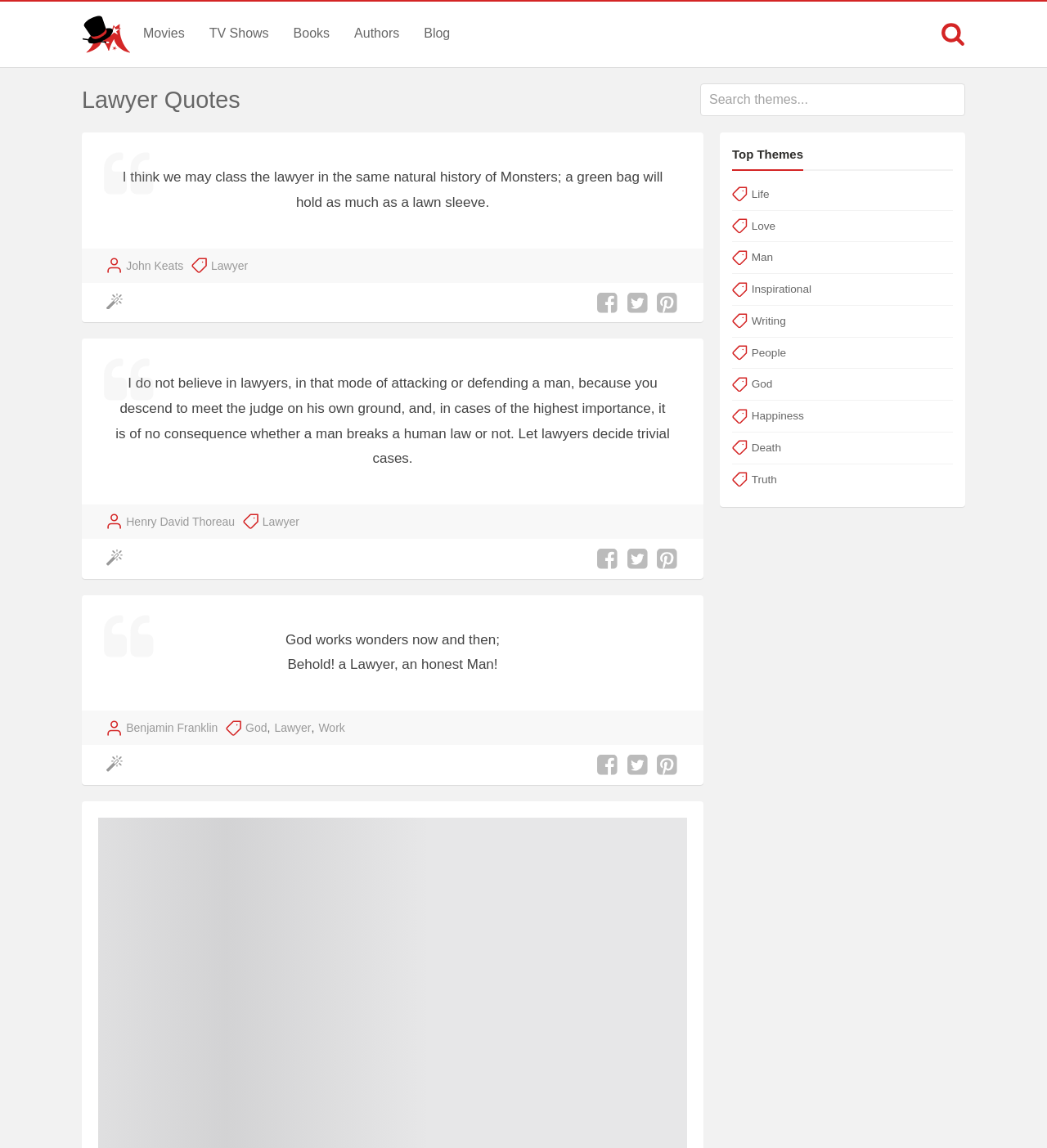Kindly provide the bounding box coordinates of the section you need to click on to fulfill the given instruction: "Share on Facebook".

[0.569, 0.253, 0.591, 0.274]